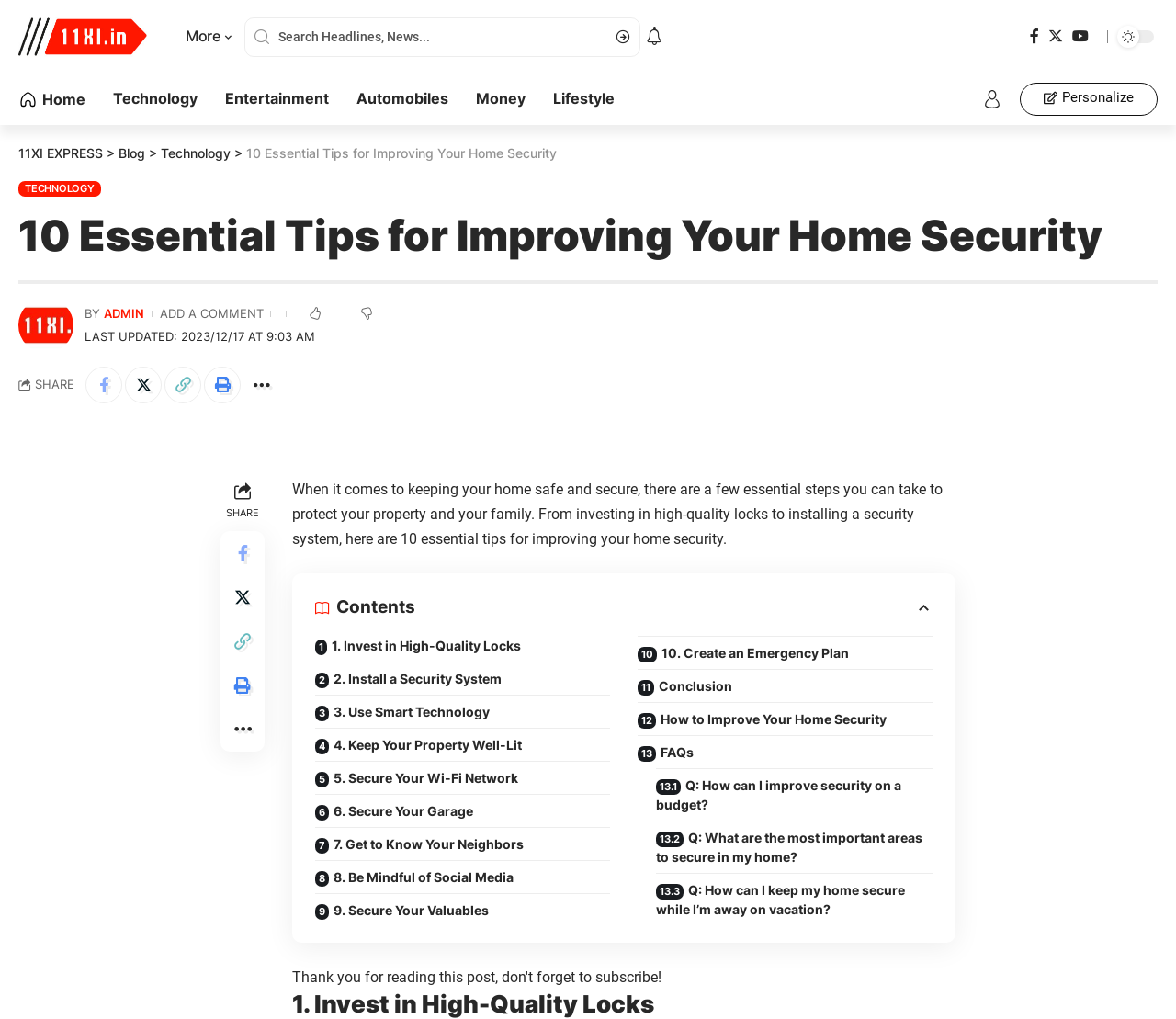Please identify the bounding box coordinates of the clickable area that will fulfill the following instruction: "Click on Contact us". The coordinates should be in the format of four float numbers between 0 and 1, i.e., [left, top, right, bottom].

None